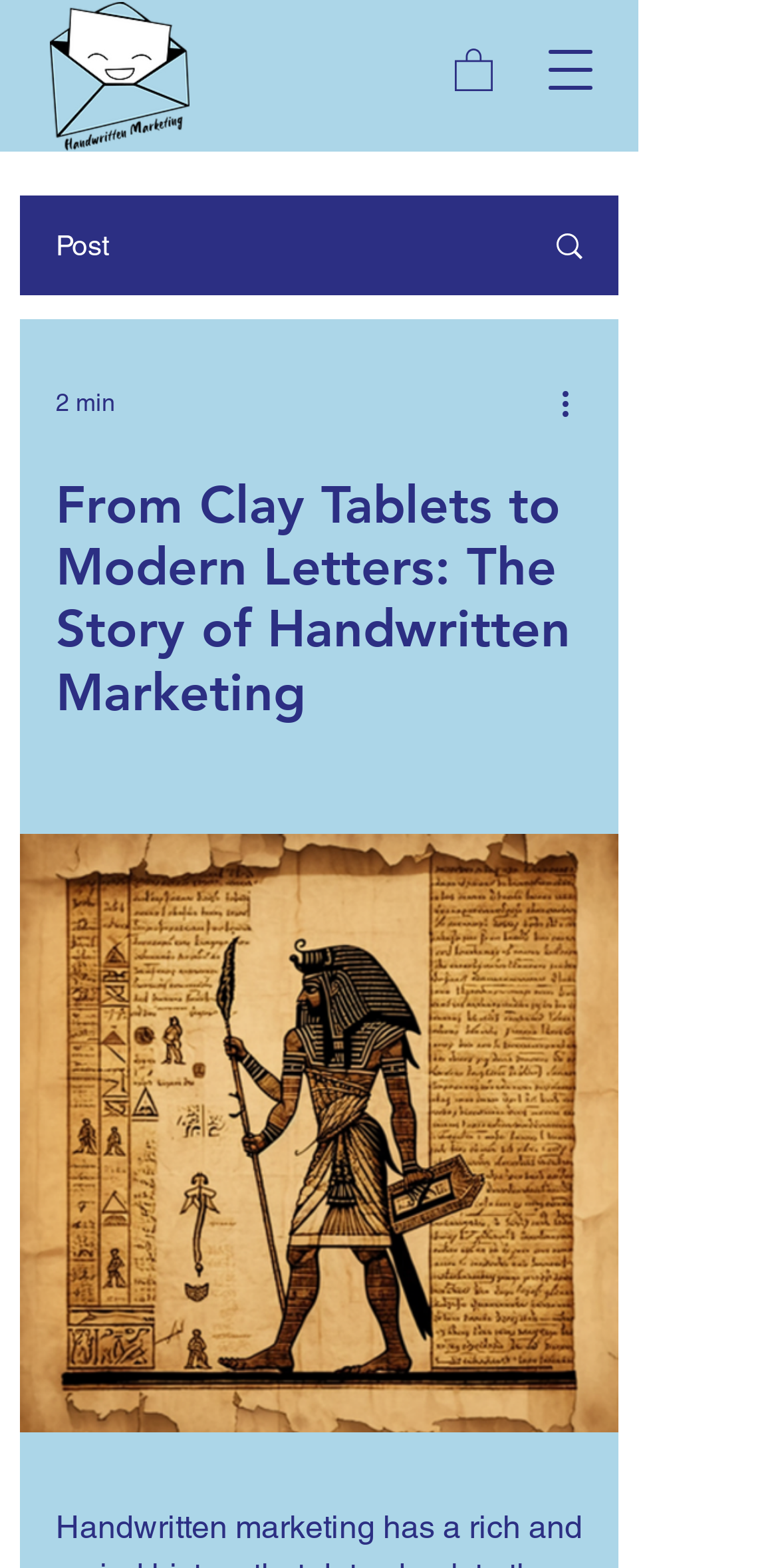Please reply to the following question using a single word or phrase: 
How many minutes does it take to read a post?

2 min